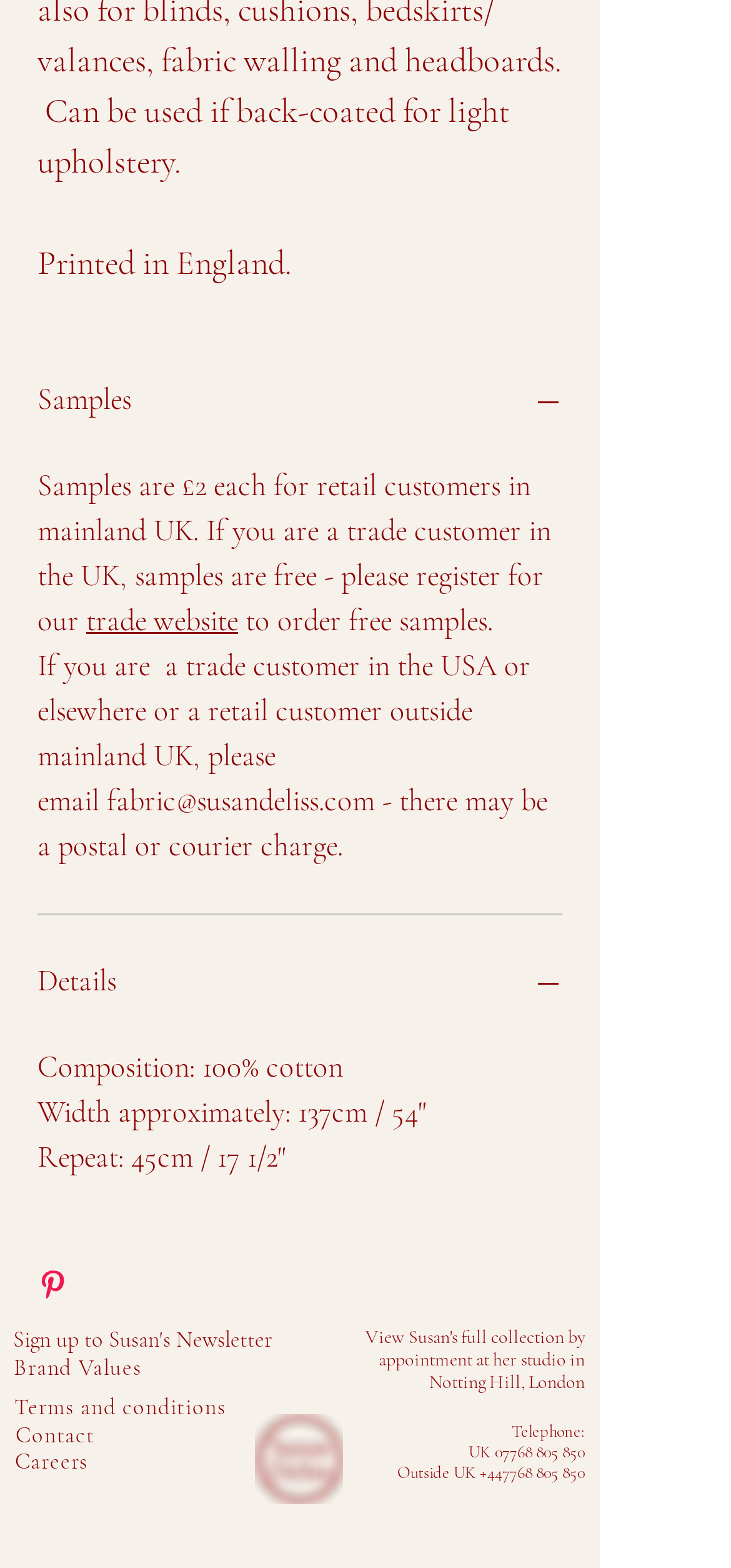Please provide the bounding box coordinates for the element that needs to be clicked to perform the following instruction: "Click the 'Samples' button". The coordinates should be given as four float numbers between 0 and 1, i.e., [left, top, right, bottom].

[0.051, 0.242, 0.769, 0.275]